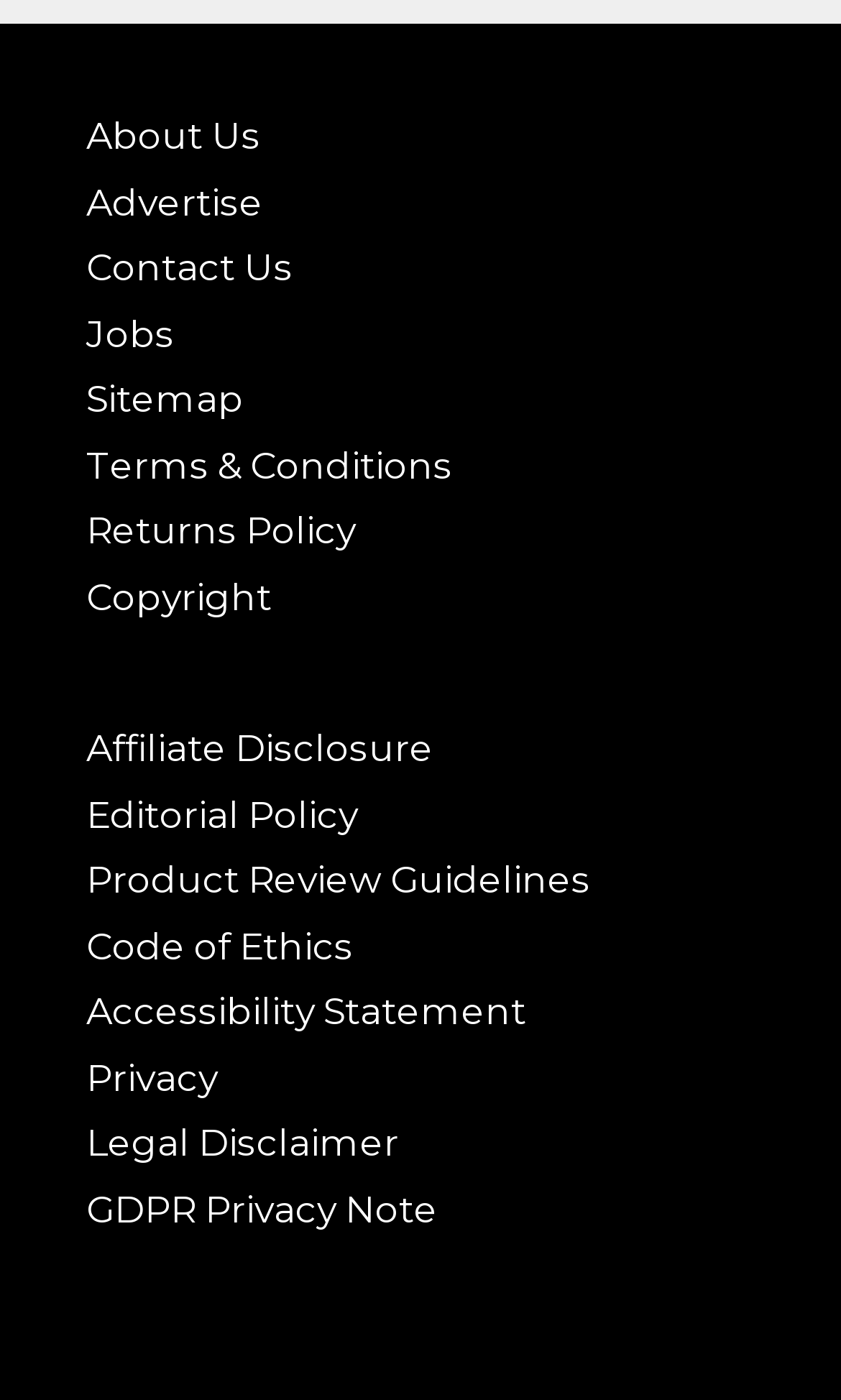Predict the bounding box of the UI element that fits this description: "Product Review Guidelines".

[0.103, 0.613, 0.703, 0.644]